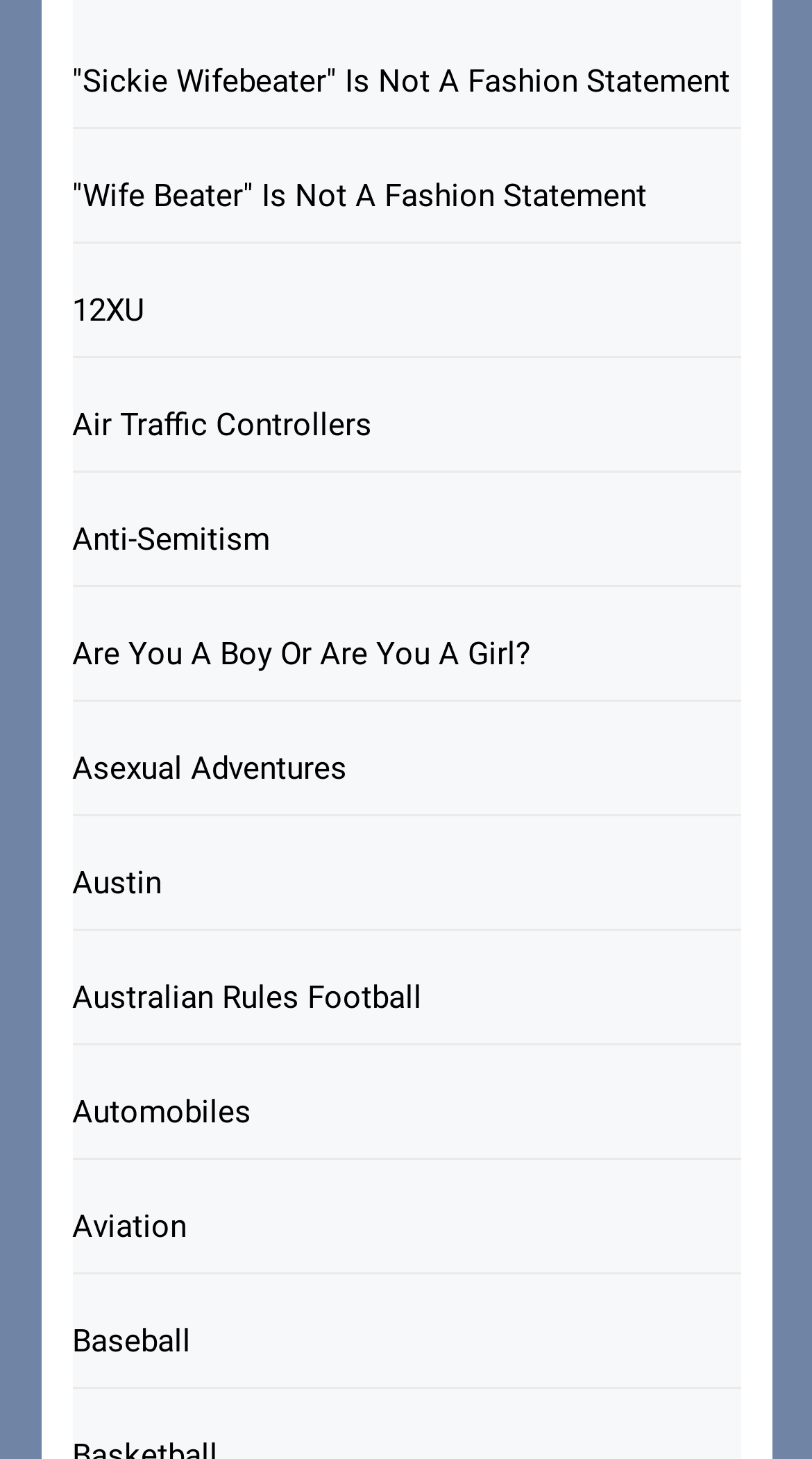Find the bounding box coordinates of the element I should click to carry out the following instruction: "learn about Baseball".

[0.088, 0.887, 0.912, 0.951]